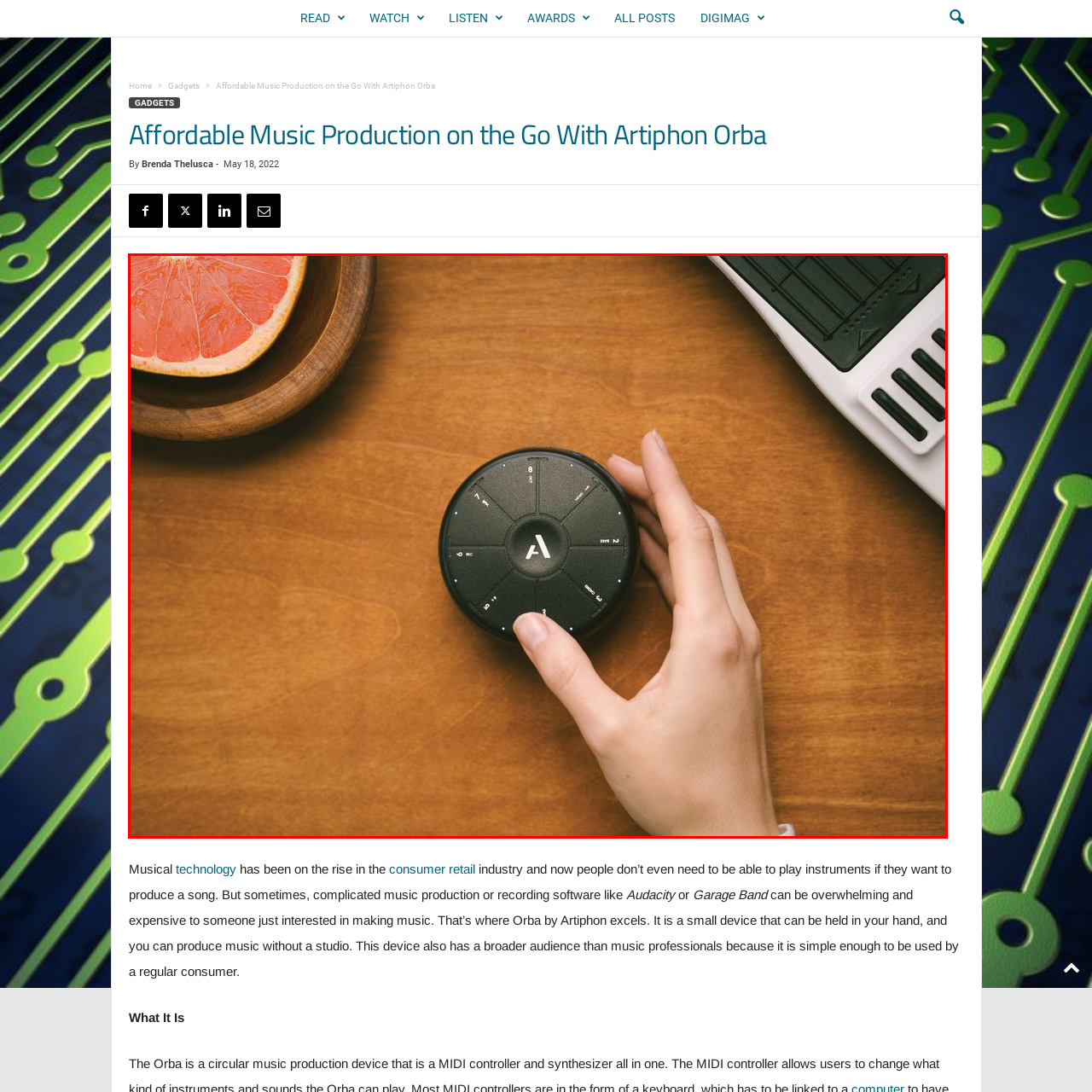Focus on the section within the red boundary and provide a detailed description.

The image showcases the Artiphon Orba, a compact and innovative device designed for music production. Resting on a wooden surface, a hand is gently interacting with the device, highlighting its user-friendly design. Surrounding the Orba are elements of a creative workspace, including a slice of grapefruit on a wooden plate, adding a fresh aesthetic. Nearby, a keyboard device hints at the broader context of music creation. The black Orba is detailed with buttons and indicators, embodying its function as a versatile instrument that combines technology with simplicity, making music production accessible to everyone, from beginners to professional musicians.